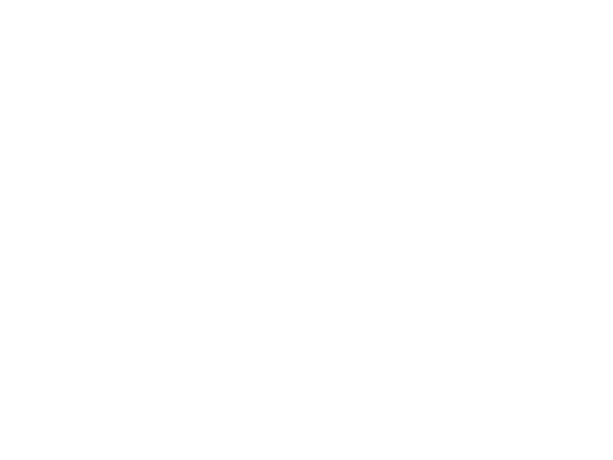Based on the image, please respond to the question with as much detail as possible:
When did the 'Best Seat in the House' exhibition take place?

According to the caption, the event took place from February 4 to February 6, 2022, featuring various artistic interpretations of toilet seats to engage the public on pivotal global issues related to water and sanitation.